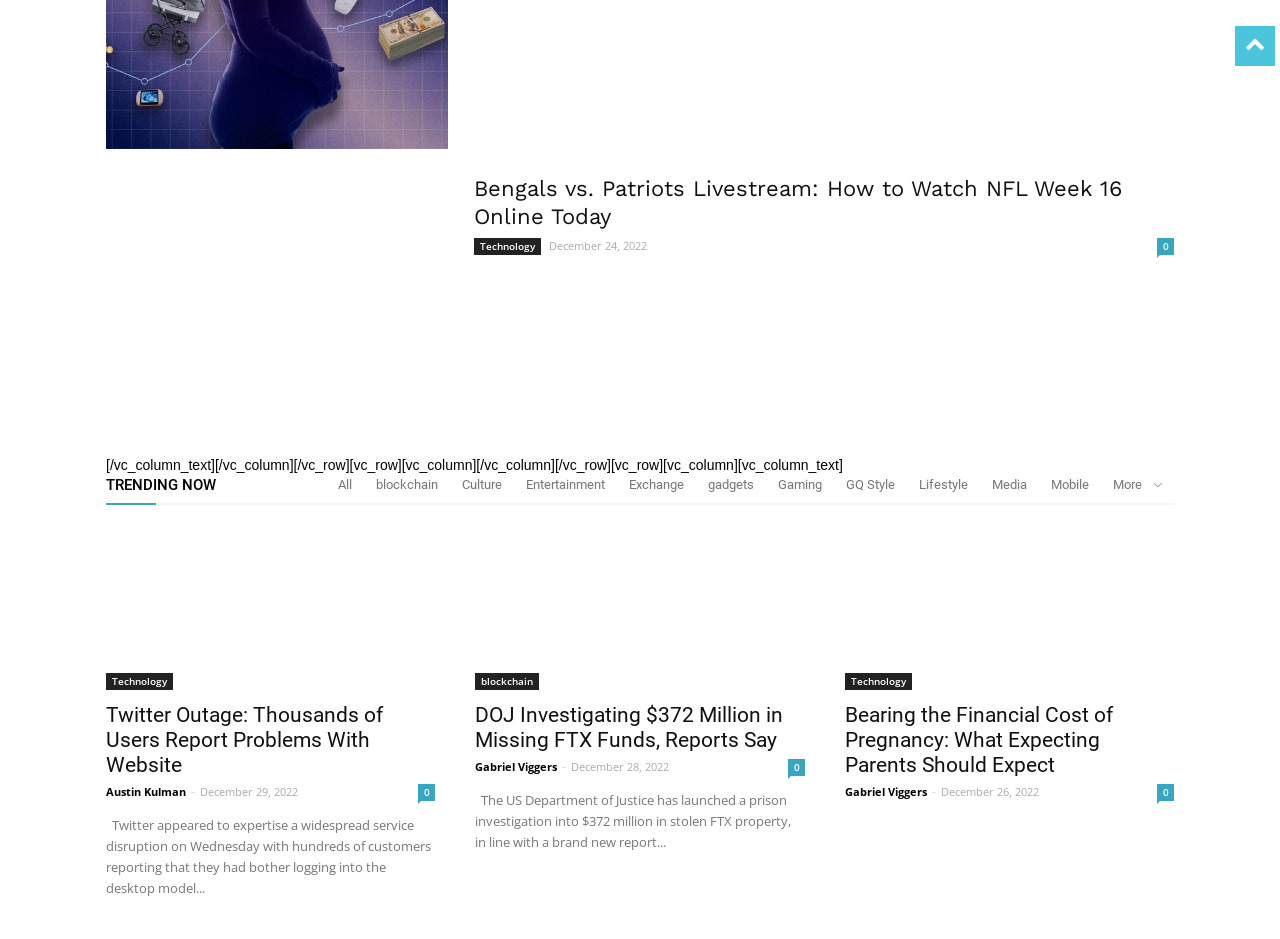Please find the bounding box for the following UI element description. Provide the coordinates in (top-left x, top-left y, bottom-right x, bottom-right y) format, with values between 0 and 1: Gabriel Viggers

[0.66, 0.835, 0.724, 0.851]